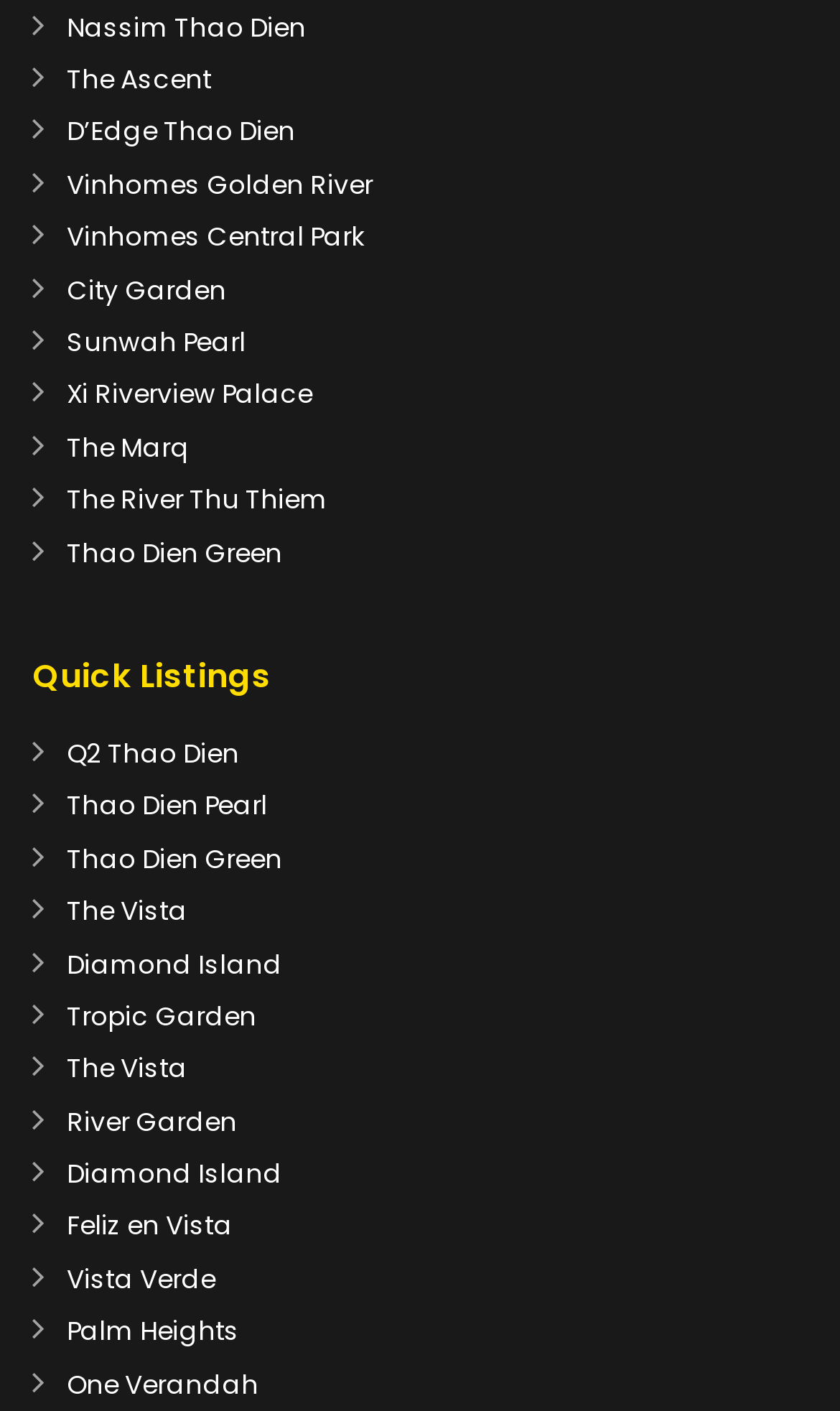How many projects have the word 'Thao' in their name? Based on the screenshot, please respond with a single word or phrase.

4